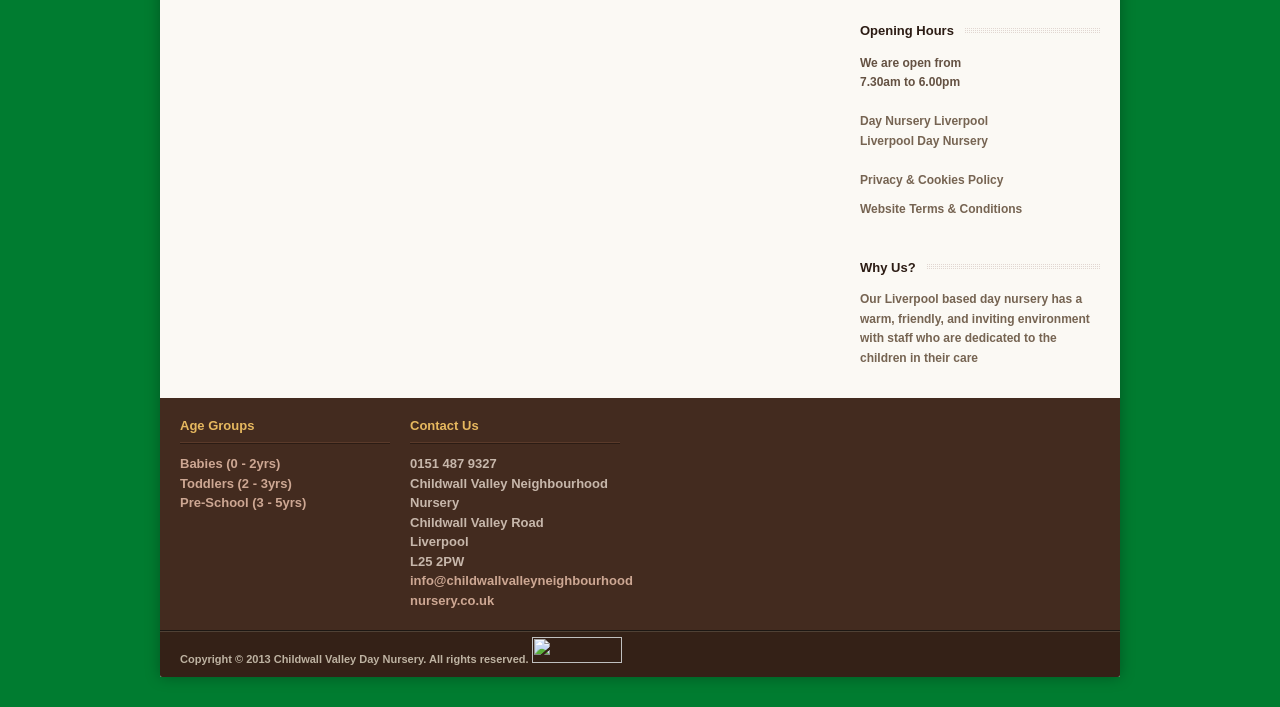From the given element description: "info@childwallvalleyneighbourhoodnursery.co.uk", find the bounding box for the UI element. Provide the coordinates as four float numbers between 0 and 1, in the order [left, top, right, bottom].

[0.32, 0.811, 0.494, 0.859]